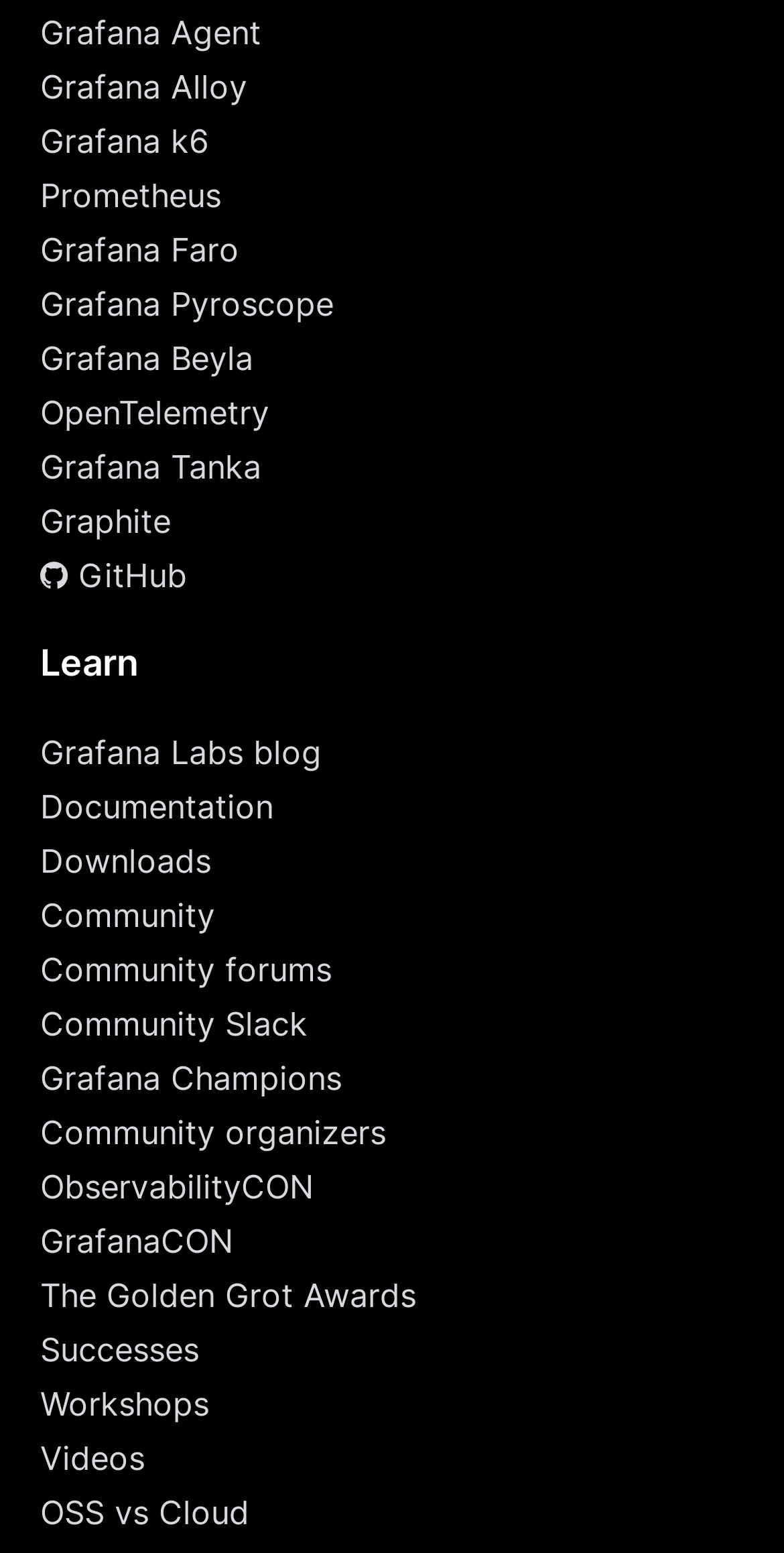What is the last link on the webpage?
Based on the screenshot, respond with a single word or phrase.

OSS vs Cloud